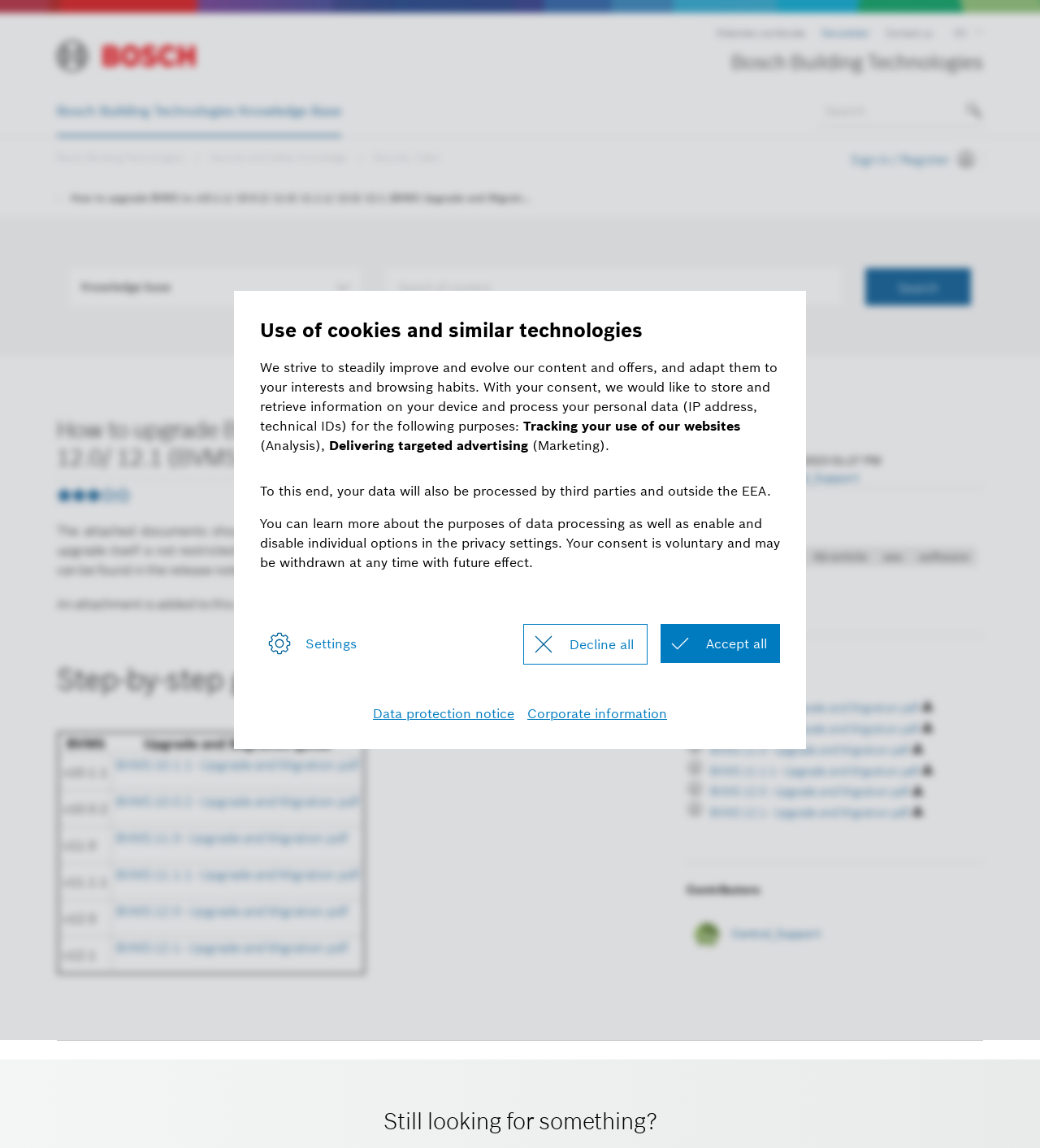Please mark the clickable region by giving the bounding box coordinates needed to complete this instruction: "Search for BVMS upgrade guides".

[0.371, 0.234, 0.809, 0.268]